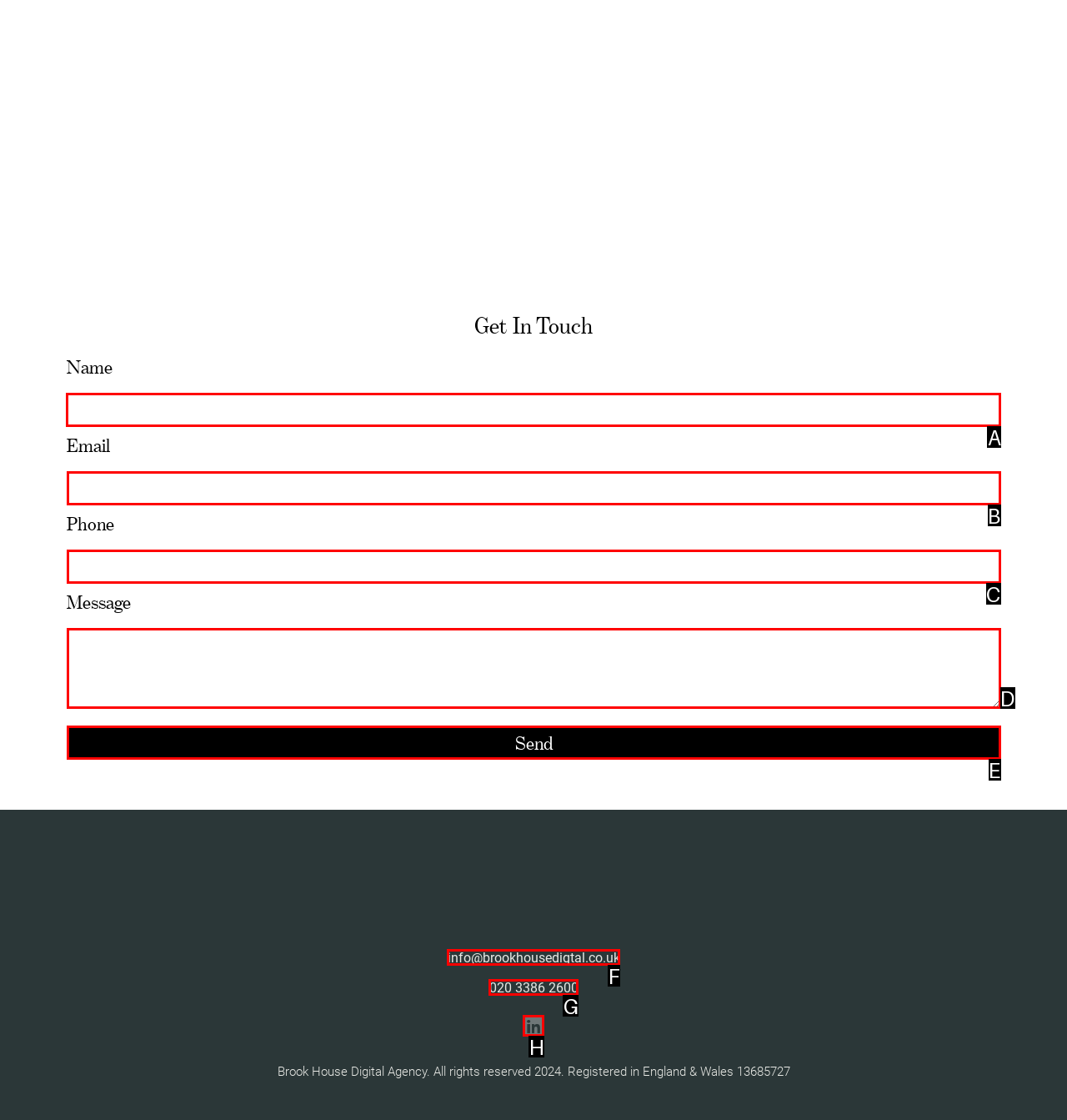Tell me which one HTML element I should click to complete the following task: Enter your name Answer with the option's letter from the given choices directly.

A